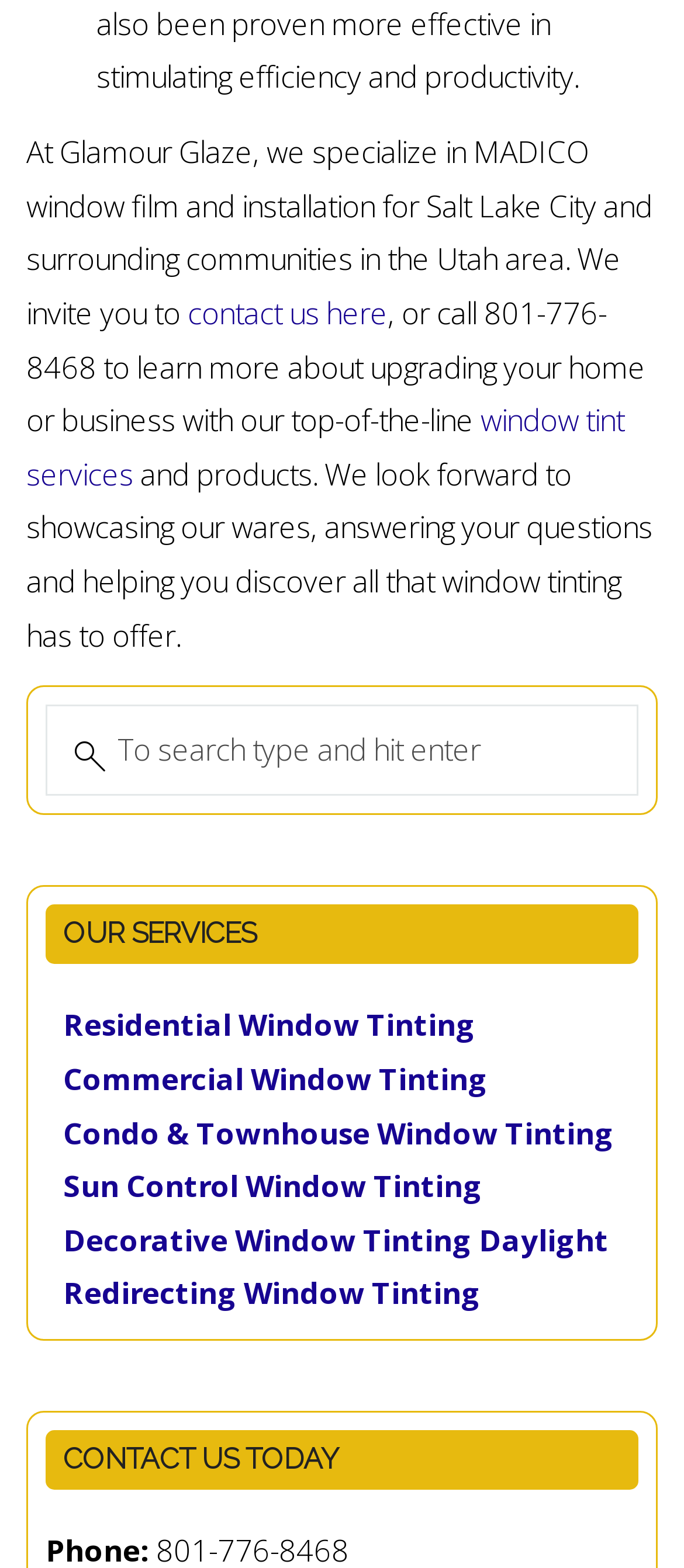Determine the bounding box coordinates of the clickable region to carry out the instruction: "get in touch with us today".

[0.067, 0.912, 0.933, 0.95]